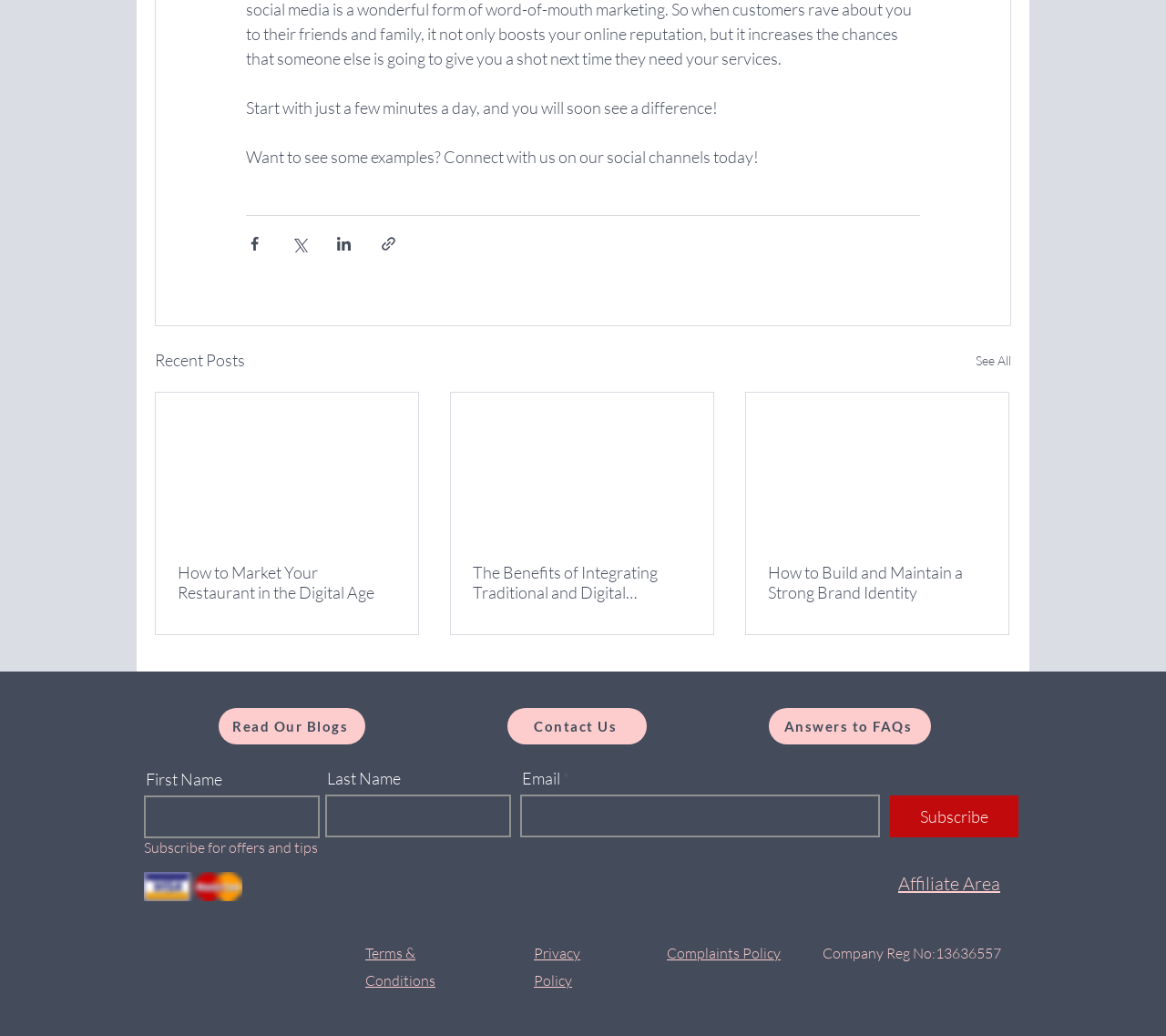Answer the question using only one word or a concise phrase: What is the company registration number?

13636557